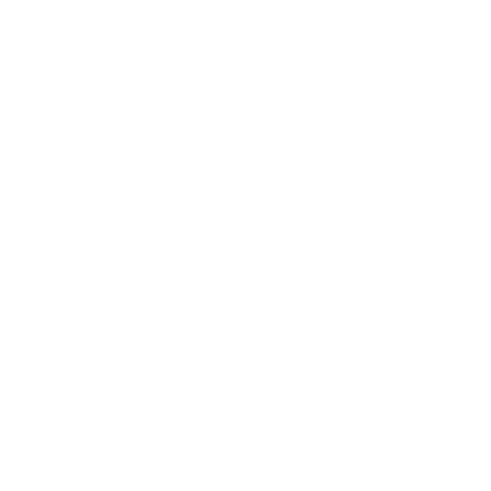What material is the dog house made of?
Based on the visual, give a brief answer using one word or a short phrase.

Polypropylene